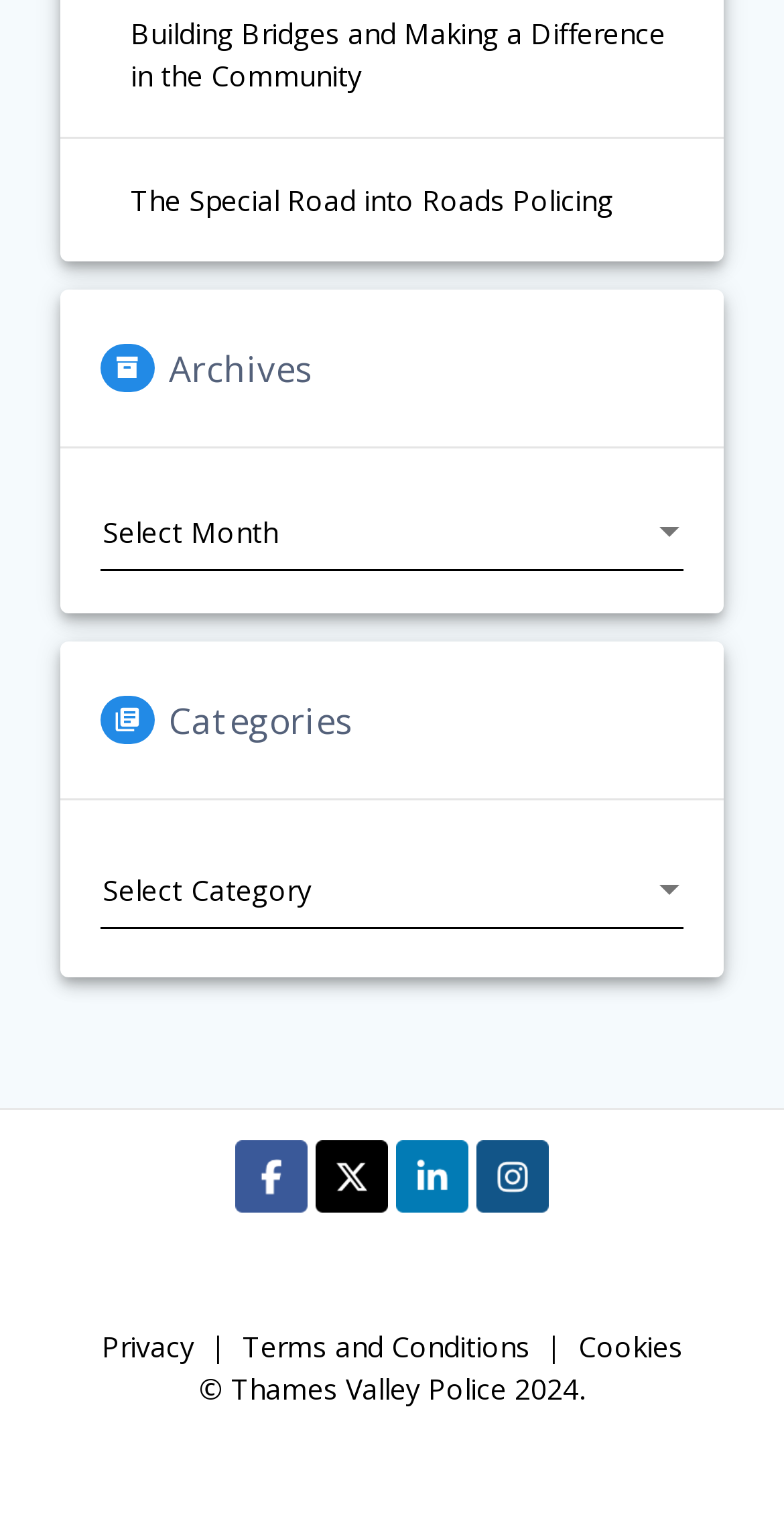Provide a short answer to the following question with just one word or phrase: How many social media links are present at the bottom of the webpage?

4